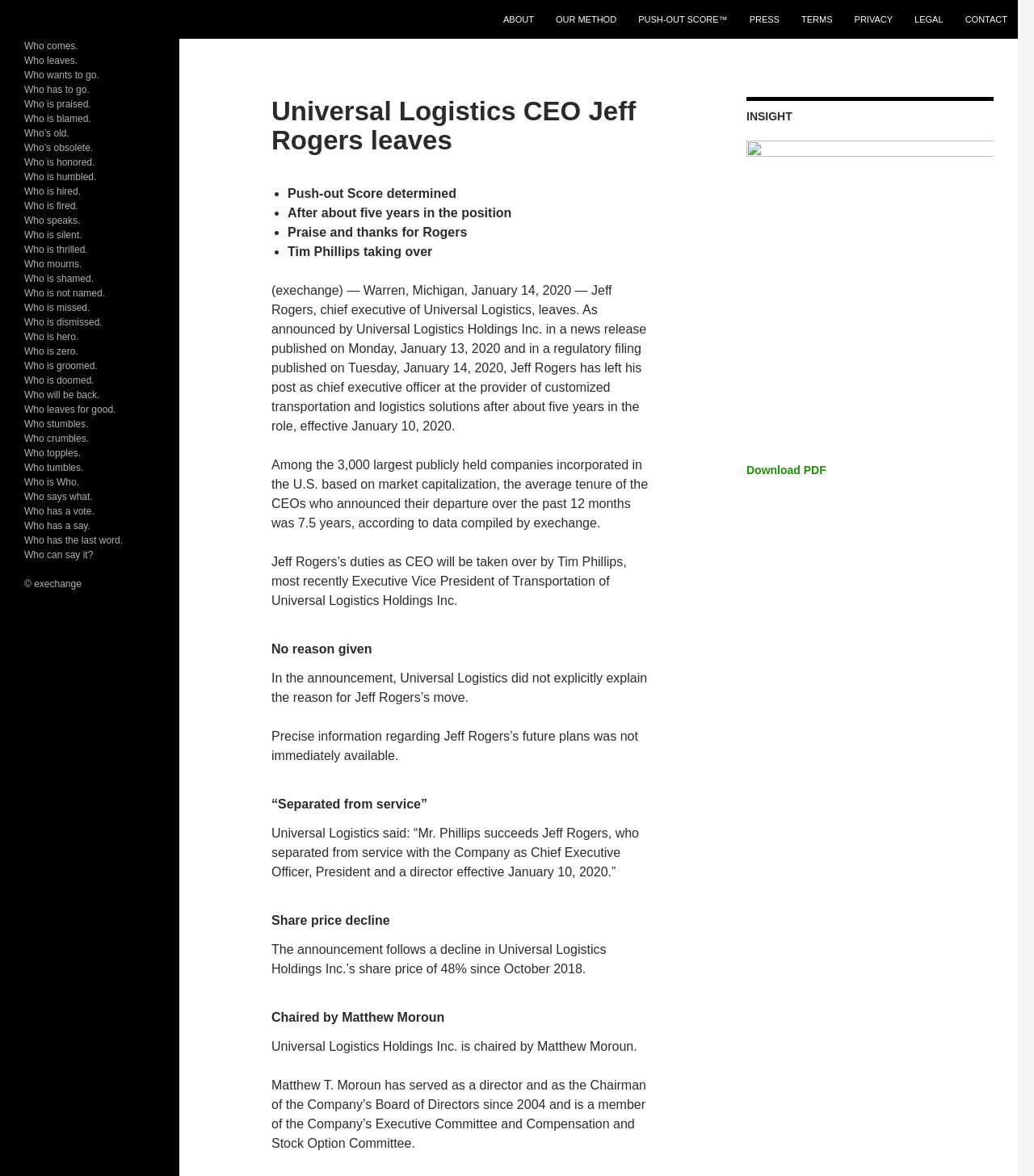What is the role of Matthew Moroun in Universal Logistics?
Answer the question with a detailed and thorough explanation.

According to the webpage, Matthew Moroun has served as a director and as the Chairman of the Company's Board of Directors since 2004 and is a member of the Company's Executive Committee and Compensation and Stock Option Committee.